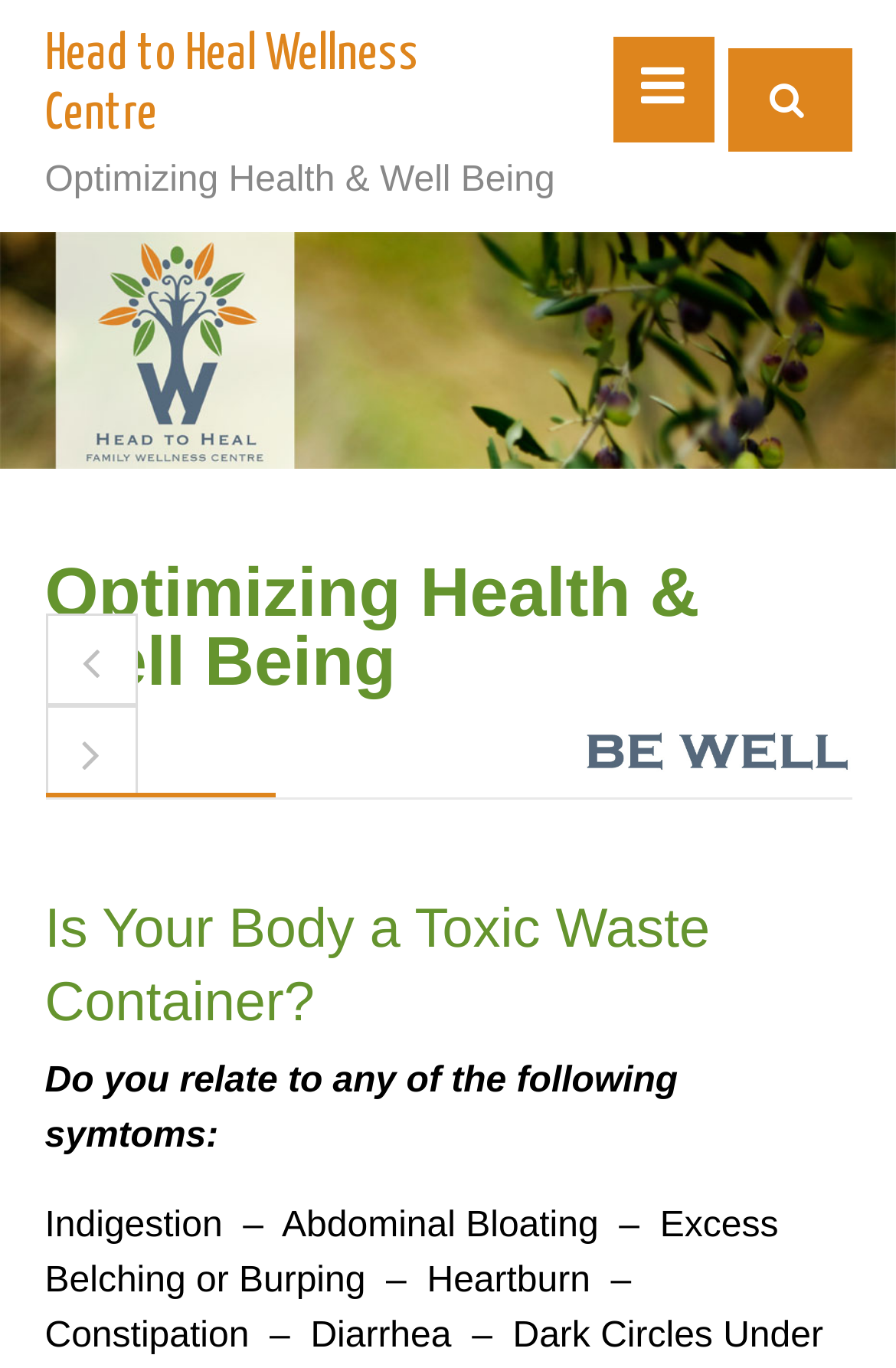Answer the following inquiry with a single word or phrase:
What is the name of the wellness centre?

Head to Heal Wellness Centre